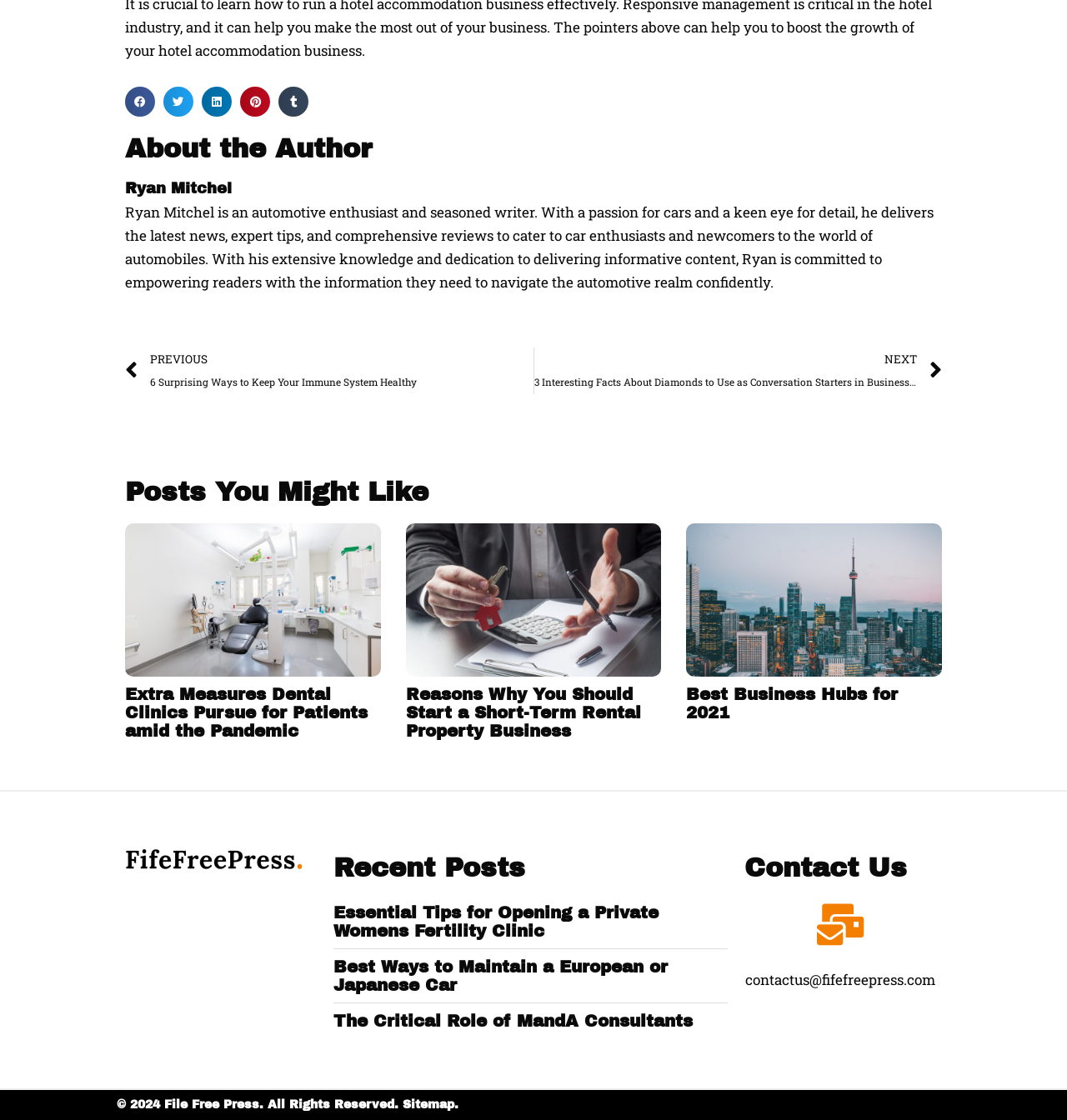How many social media sharing buttons are there?
Please give a detailed and elaborate answer to the question based on the image.

There are five social media sharing buttons, namely 'Share on facebook', 'Share on twitter', 'Share on linkedin', 'Share on pinterest', and 'Share on tumblr', with bounding box coordinates [0.117, 0.078, 0.145, 0.105], [0.153, 0.078, 0.181, 0.105], [0.189, 0.078, 0.217, 0.105], [0.225, 0.078, 0.253, 0.105], and [0.261, 0.078, 0.289, 0.105] respectively.